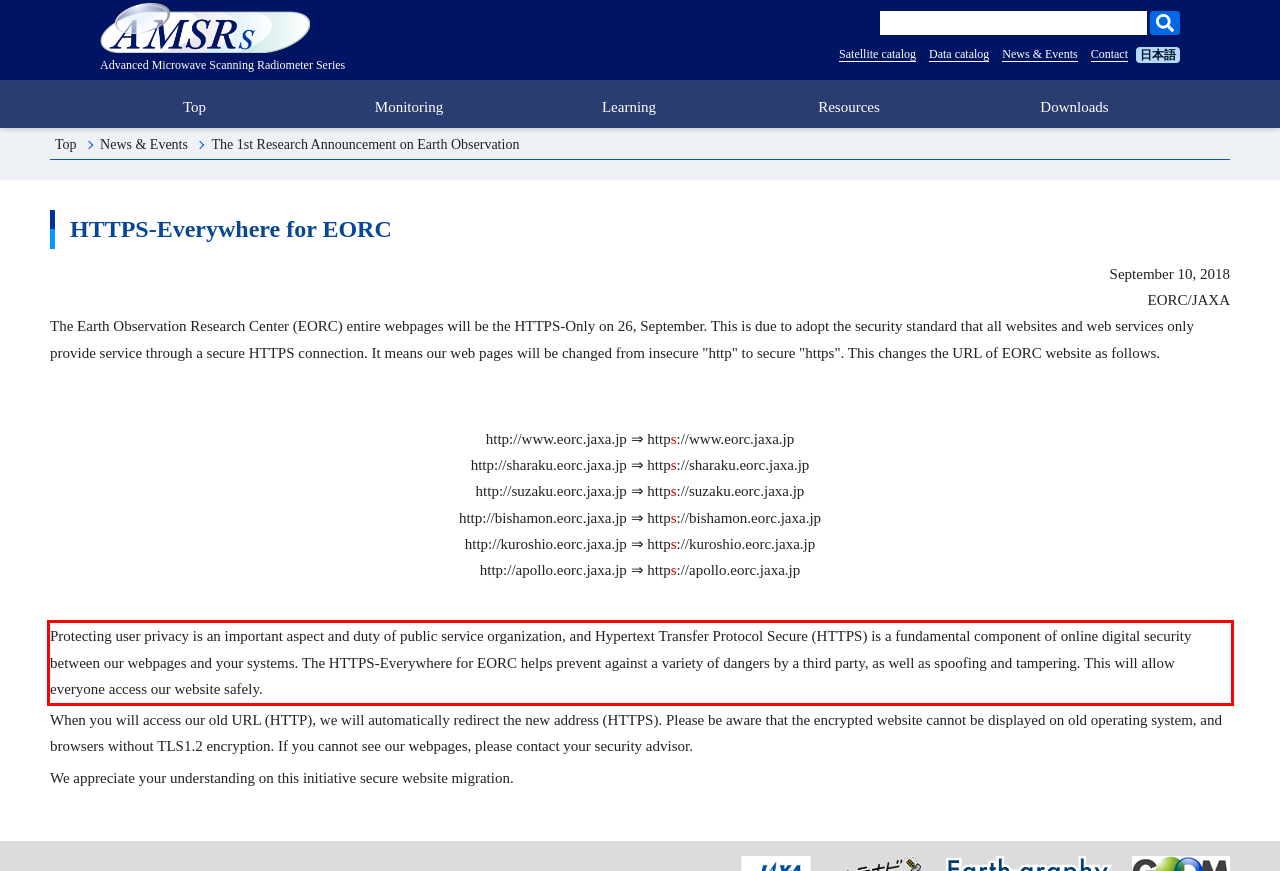You have a screenshot with a red rectangle around a UI element. Recognize and extract the text within this red bounding box using OCR.

Protecting user privacy is an important aspect and duty of public service organization, and Hypertext Transfer Protocol Secure (HTTPS) is a fundamental component of online digital security between our webpages and your systems. The HTTPS-Everywhere for EORC helps prevent against a variety of dangers by a third party, as well as spoofing and tampering. This will allow everyone access our website safely.